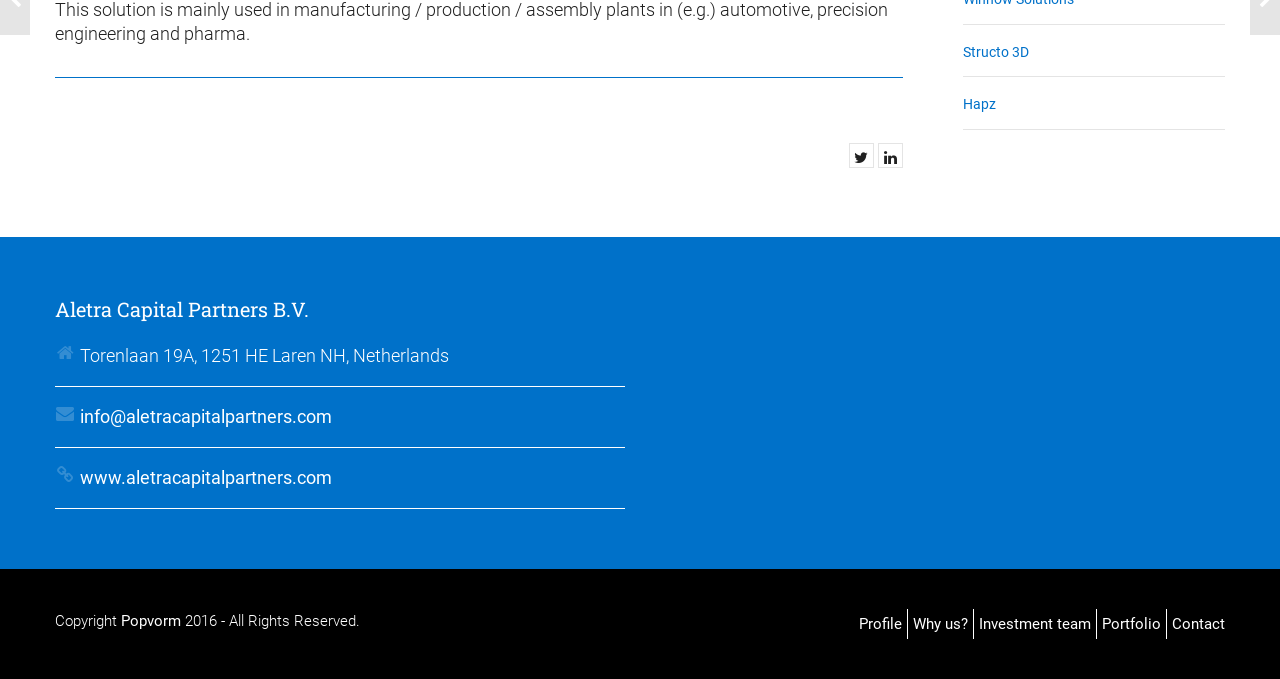Given the description "Popvorm", provide the bounding box coordinates of the corresponding UI element.

[0.095, 0.902, 0.141, 0.928]